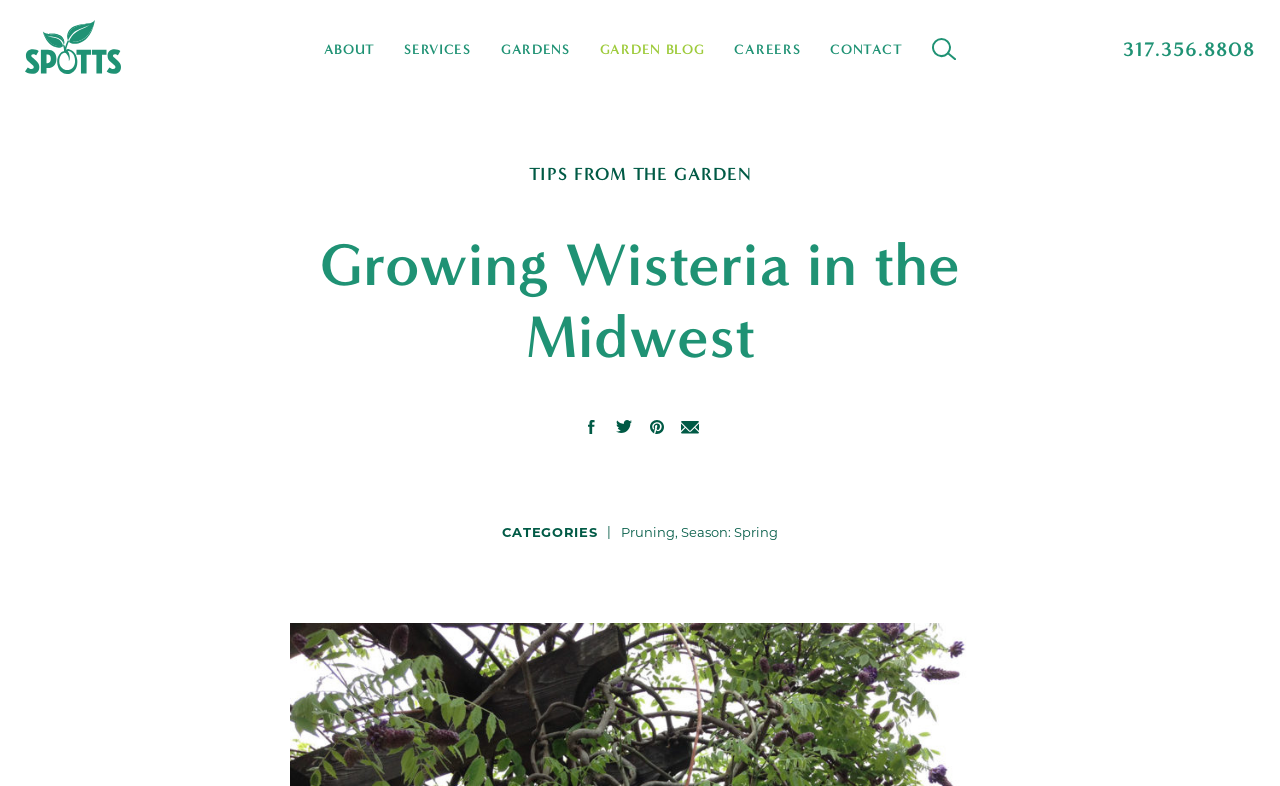Locate the bounding box coordinates of the element you need to click to accomplish the task described by this instruction: "view spring season".

[0.532, 0.667, 0.608, 0.687]